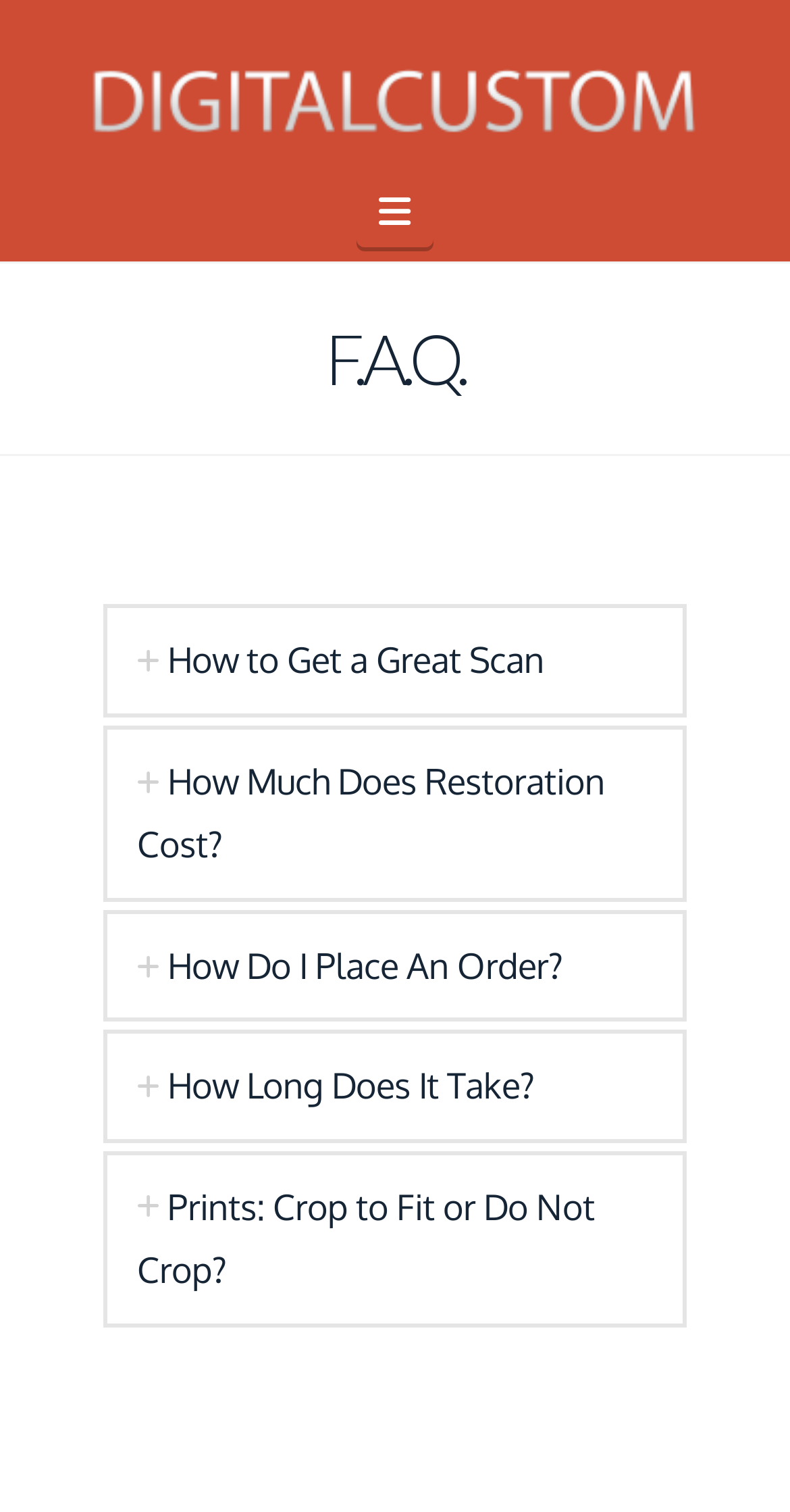Answer the following inquiry with a single word or phrase:
How many layout tables are there on the page?

1